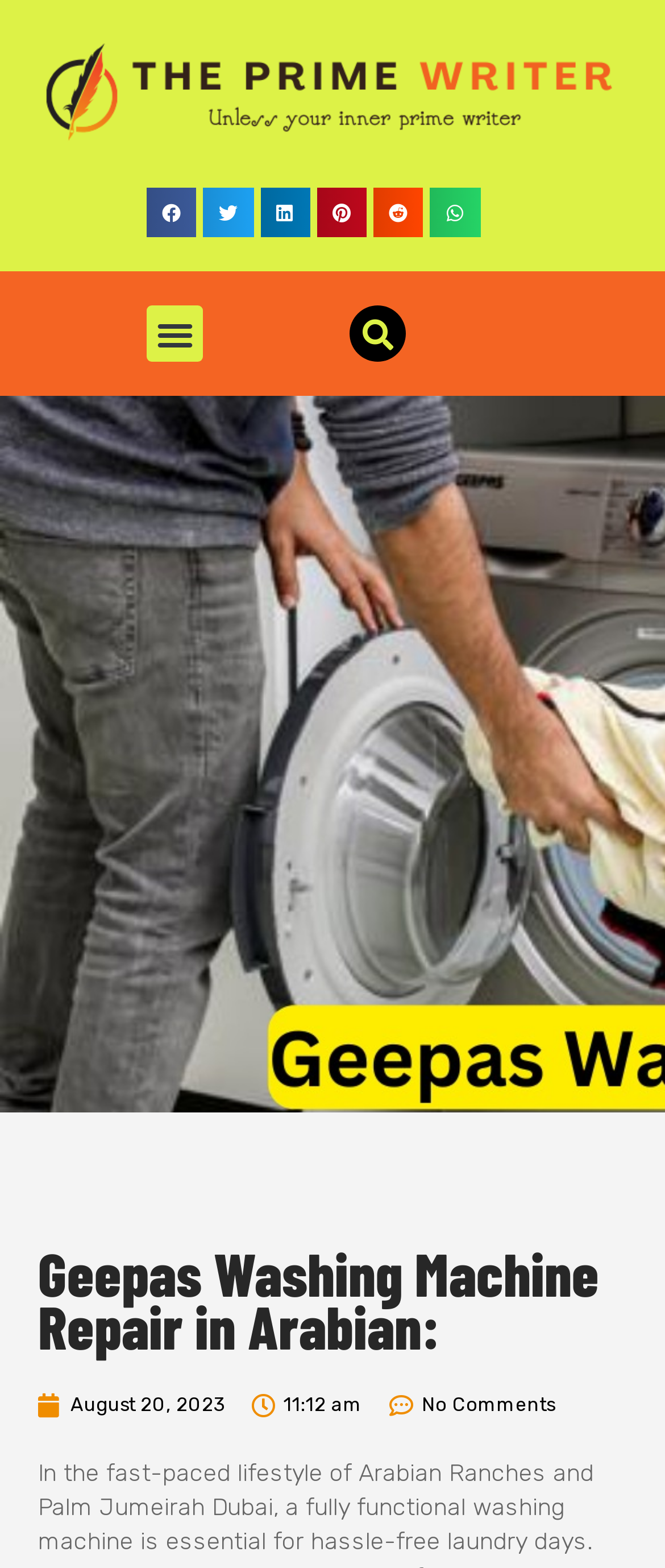Can you find the bounding box coordinates of the area I should click to execute the following instruction: "Share on facebook"?

[0.221, 0.12, 0.296, 0.152]